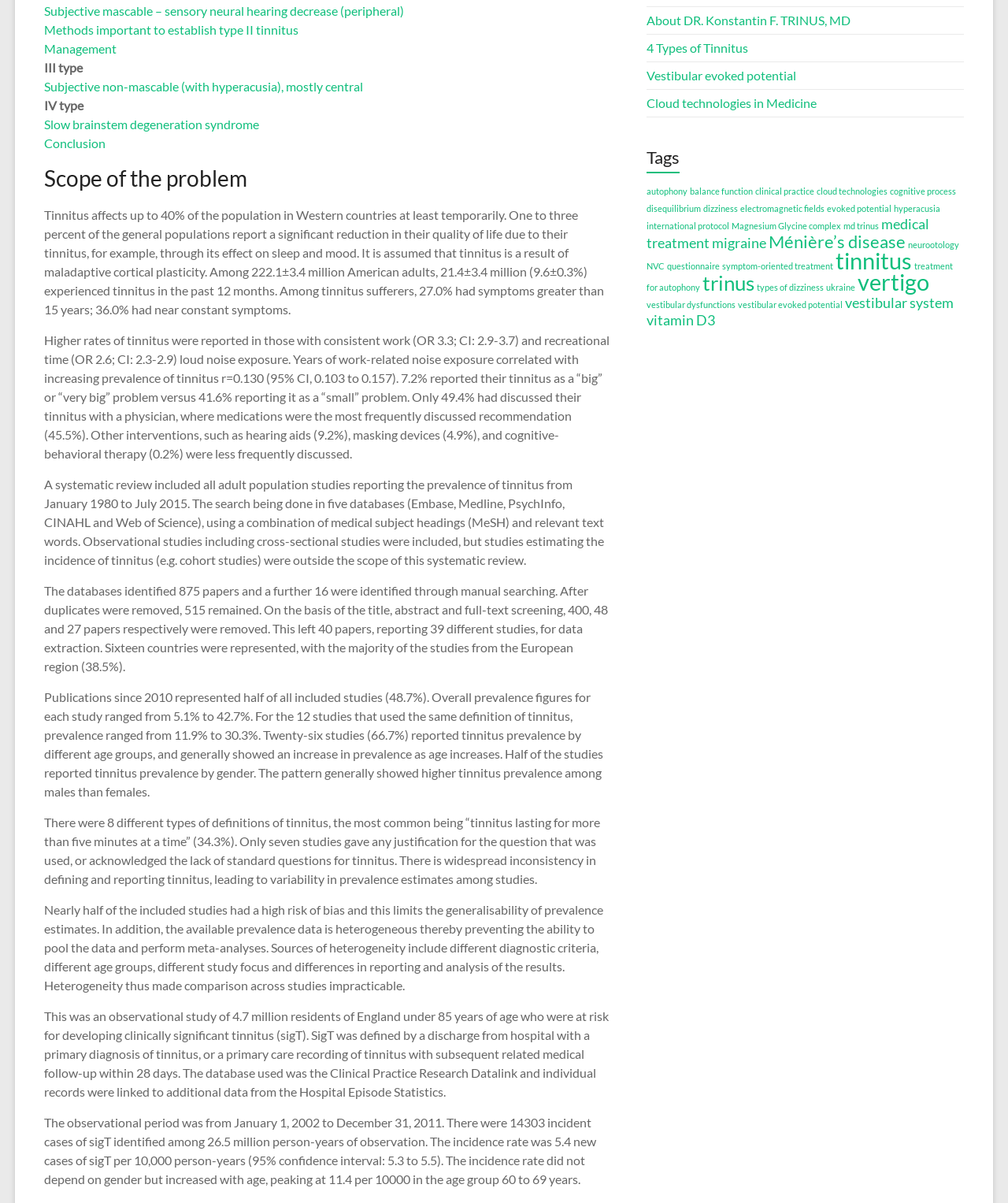Identify the bounding box of the HTML element described as: "vestibular dysfunctions".

[0.641, 0.249, 0.73, 0.257]